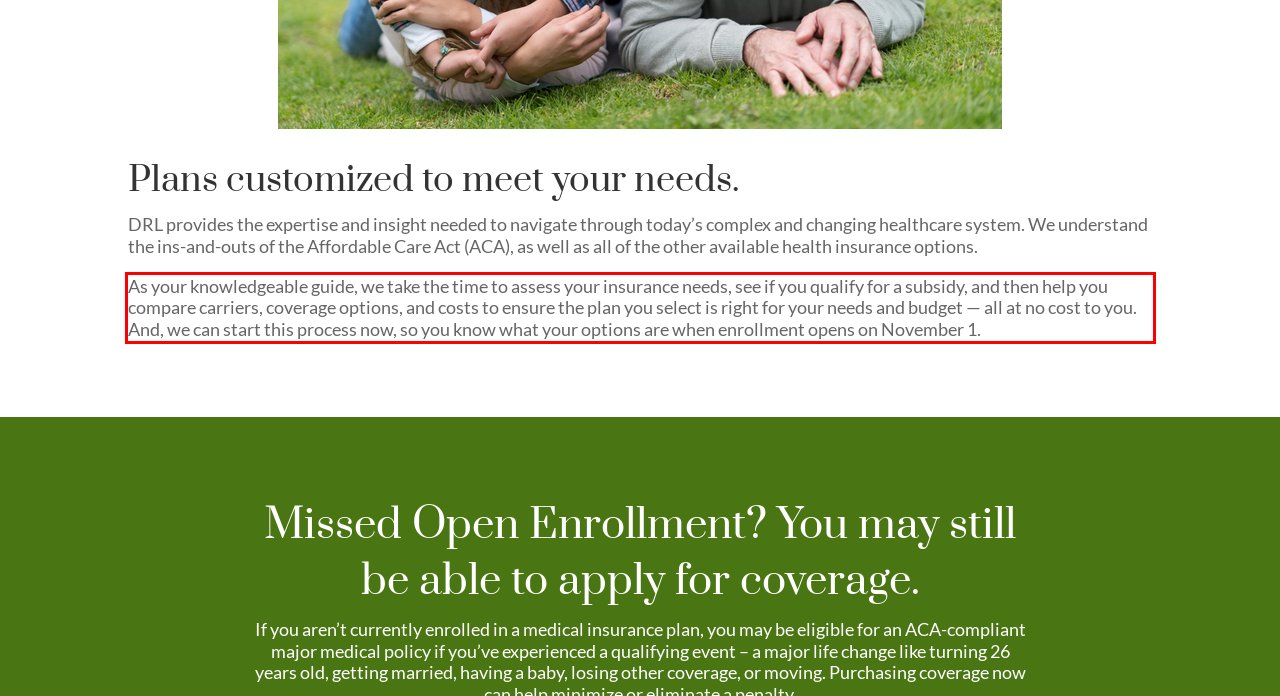By examining the provided screenshot of a webpage, recognize the text within the red bounding box and generate its text content.

As your knowledgeable guide, we take the time to assess your insurance needs, see if you qualify for a subsidy, and then help you compare carriers, coverage options, and costs to ensure the plan you select is right for your needs and budget — all at no cost to you. And, we can start this process now, so you know what your options are when enrollment opens on November 1.